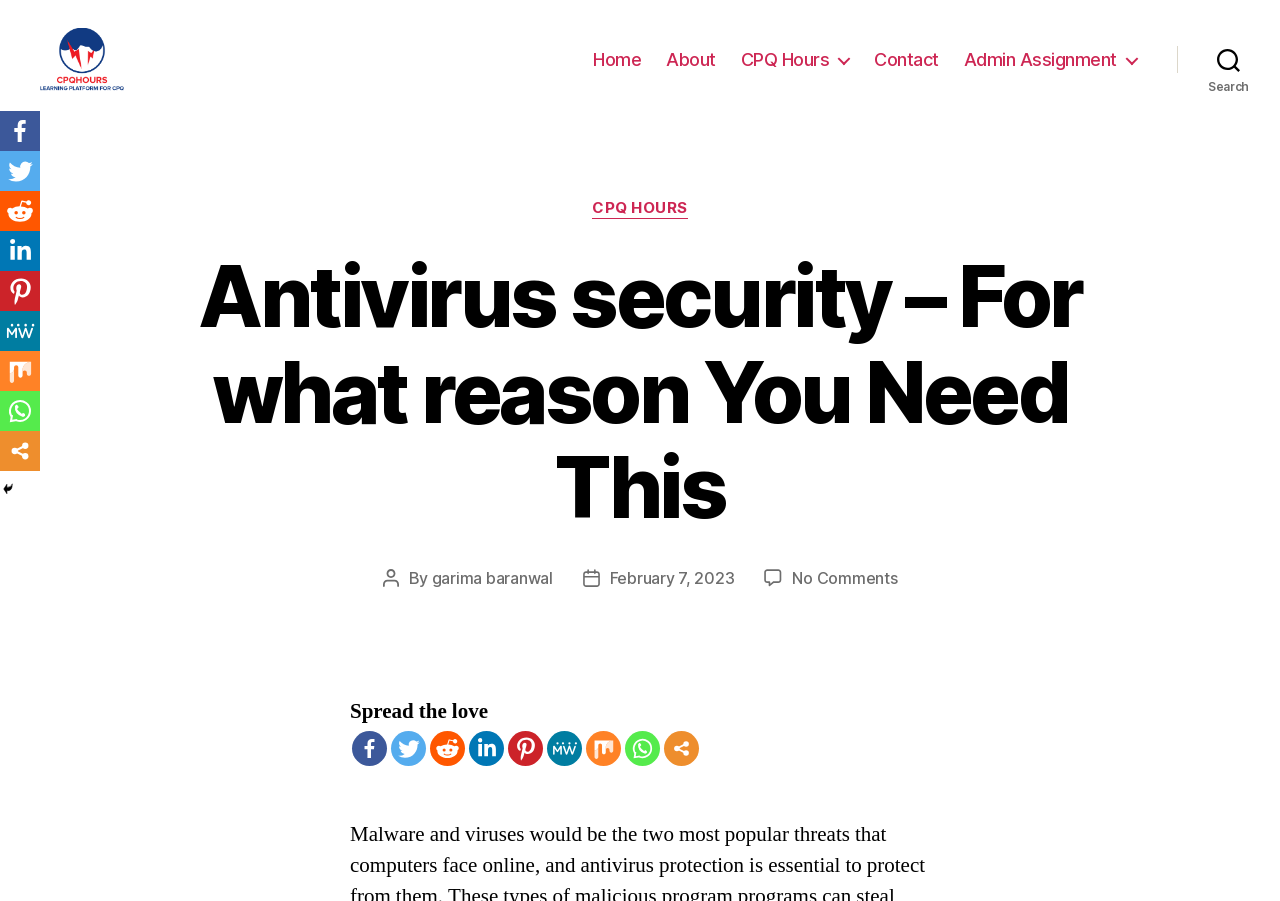What is the author of the post?
Look at the screenshot and respond with a single word or phrase.

garima baranwal